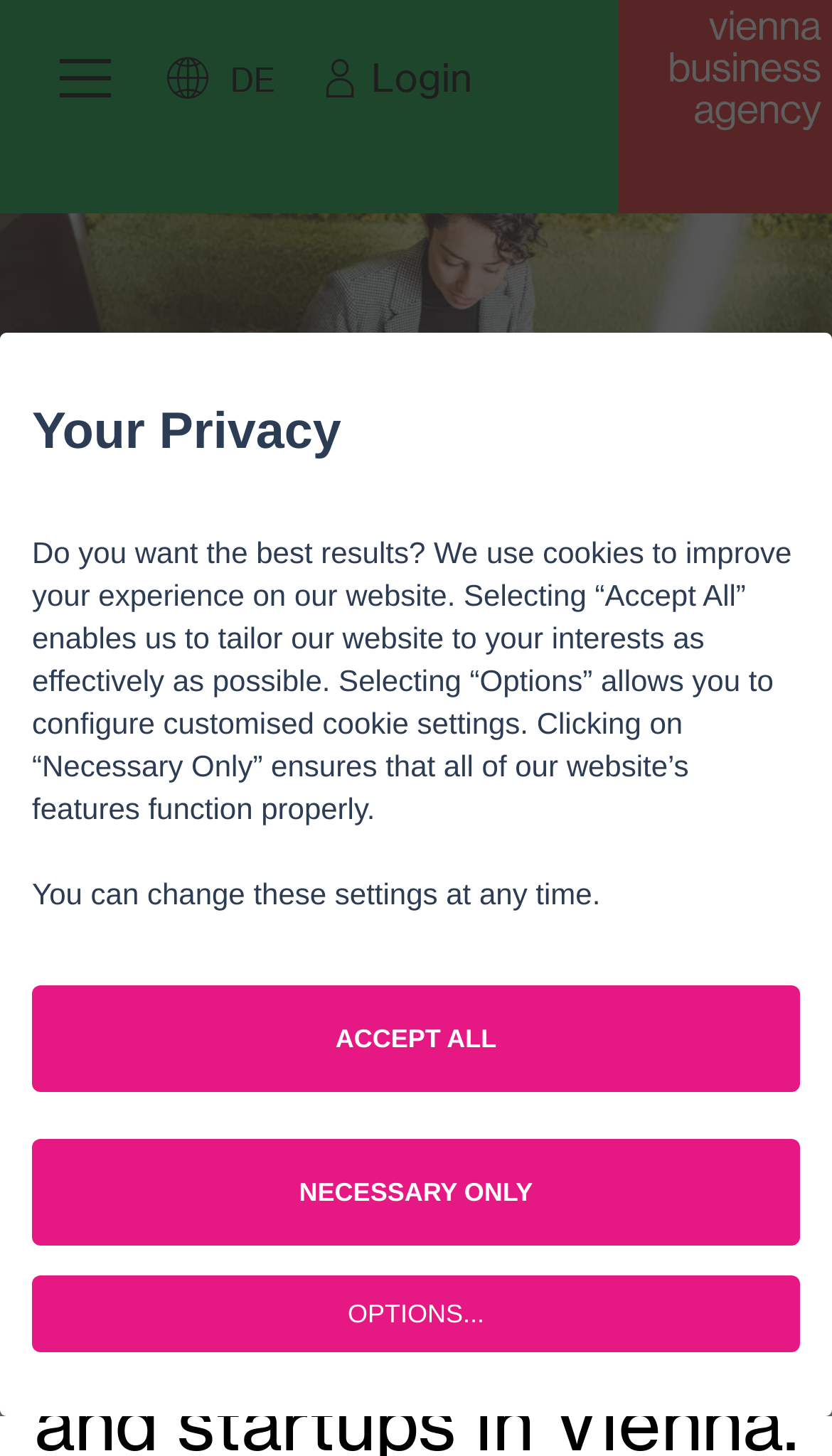Given the description "NECESSARY ONLY", determine the bounding box of the corresponding UI element.

[0.038, 0.782, 0.962, 0.855]